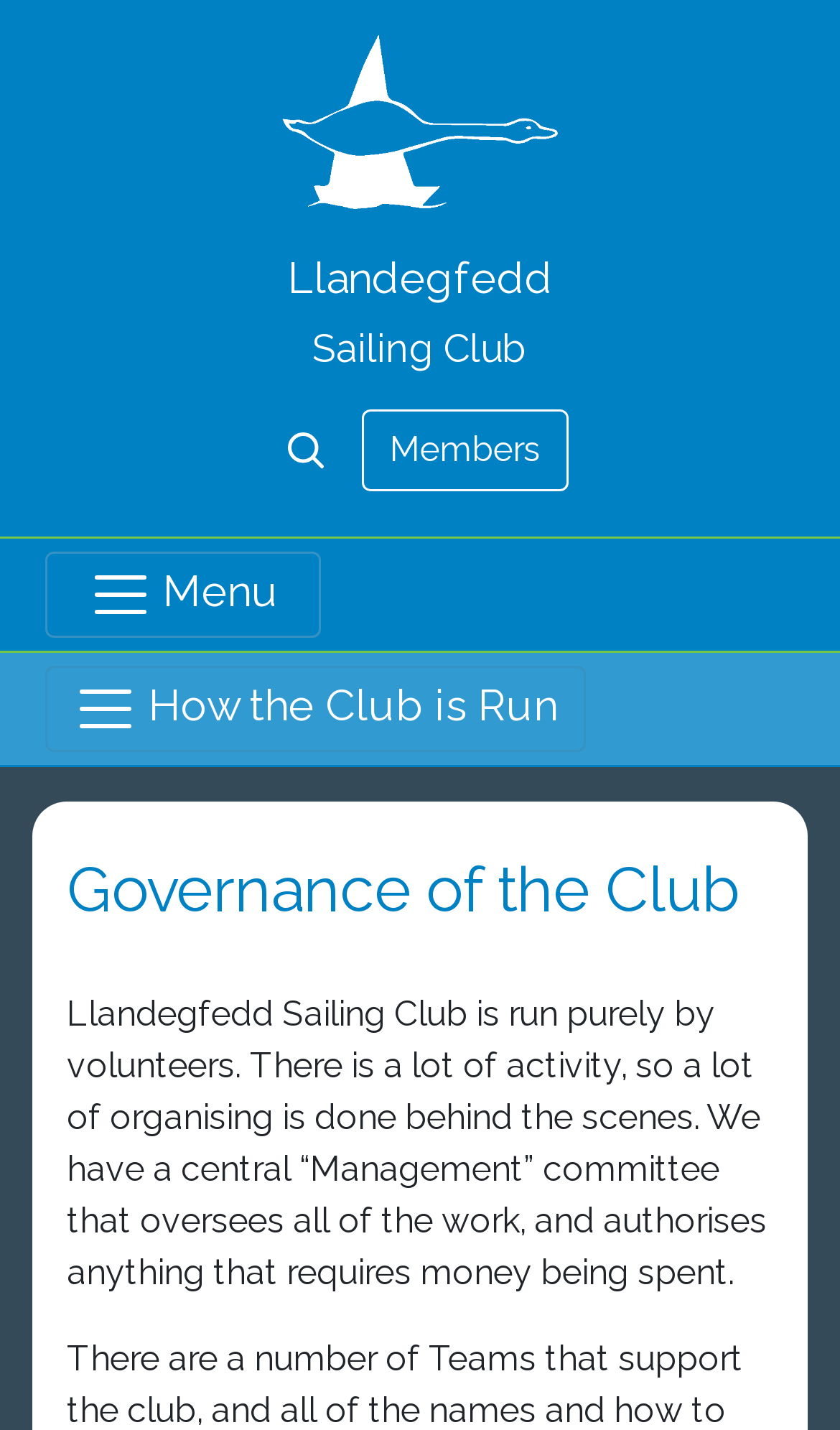Use a single word or phrase to answer this question: 
What is the icon next to the 'Search' textbox?

A magnifying glass